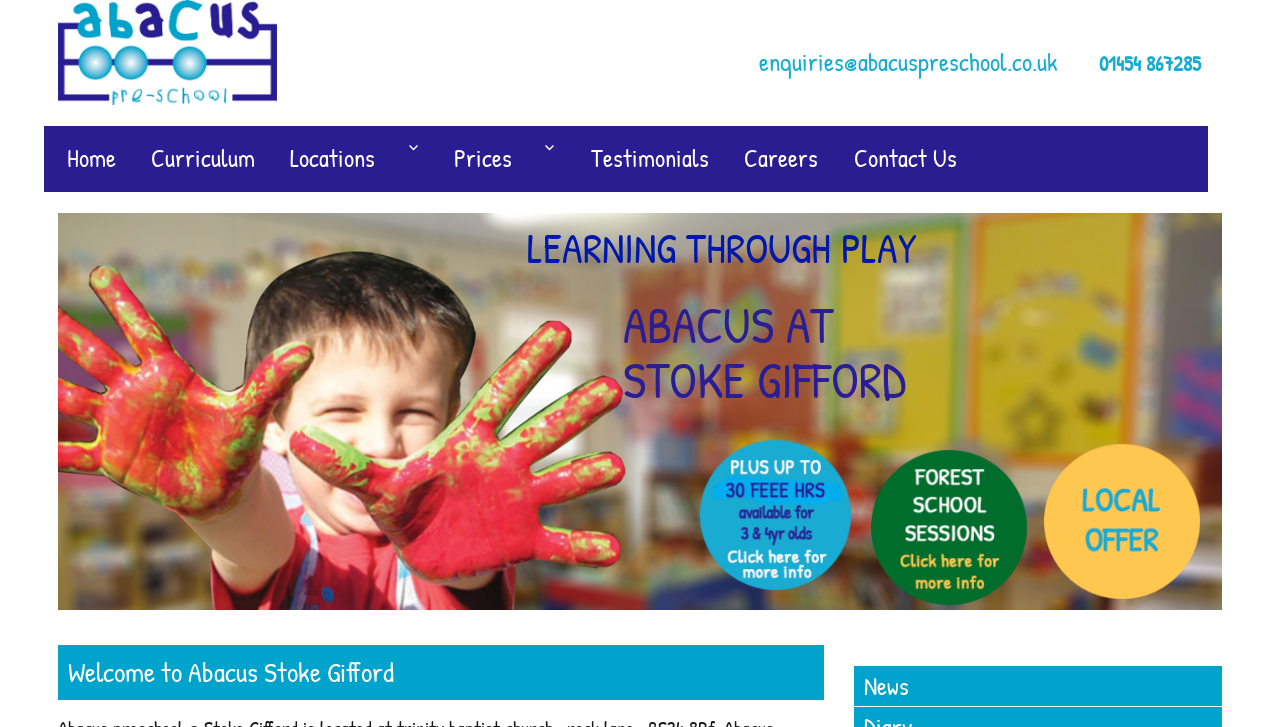What is the name of the preschool?
Provide an in-depth and detailed explanation in response to the question.

The name of the preschool can be found in the top-left corner of the webpage, where it is written as 'Abacus at Stoke Gifford – Abacus Preschool'. This is also confirmed by the image and link with the same text.